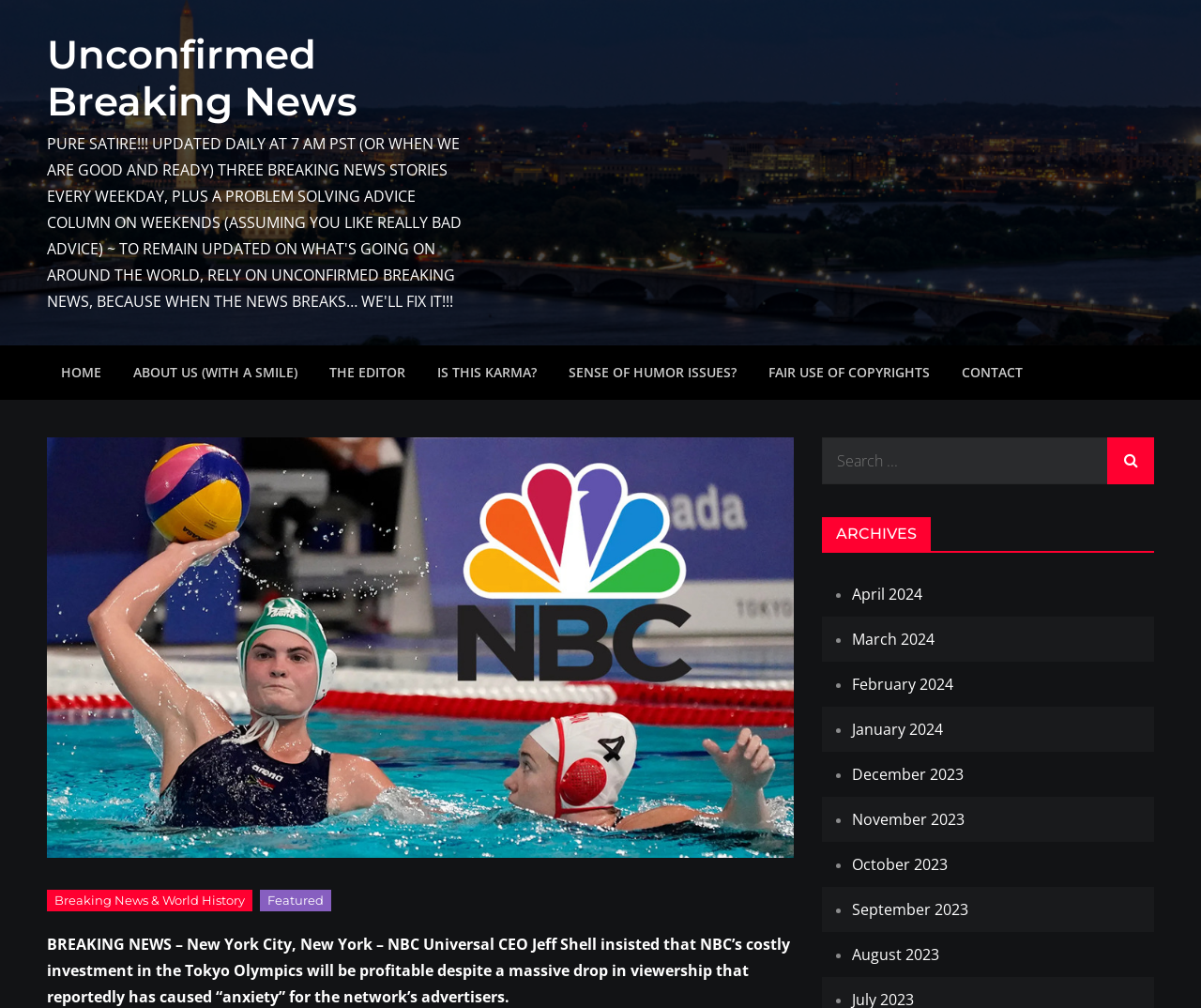What is the earliest month listed in the archives?
Observe the image and answer the question with a one-word or short phrase response.

August 2023